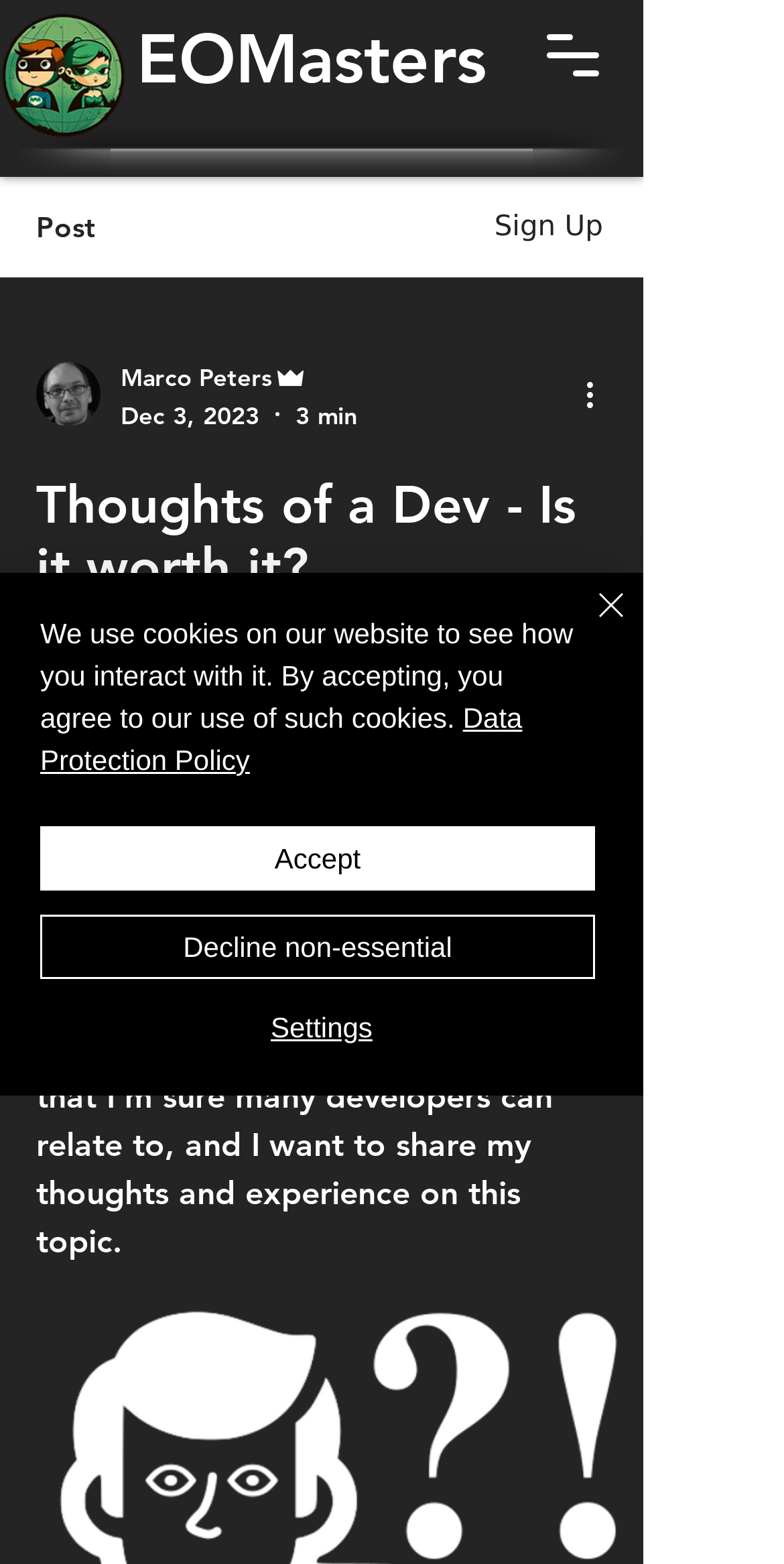Please find the bounding box coordinates of the element that must be clicked to perform the given instruction: "Rate the blog post". The coordinates should be four float numbers from 0 to 1, i.e., [left, top, right, bottom].

[0.046, 0.454, 0.608, 0.477]